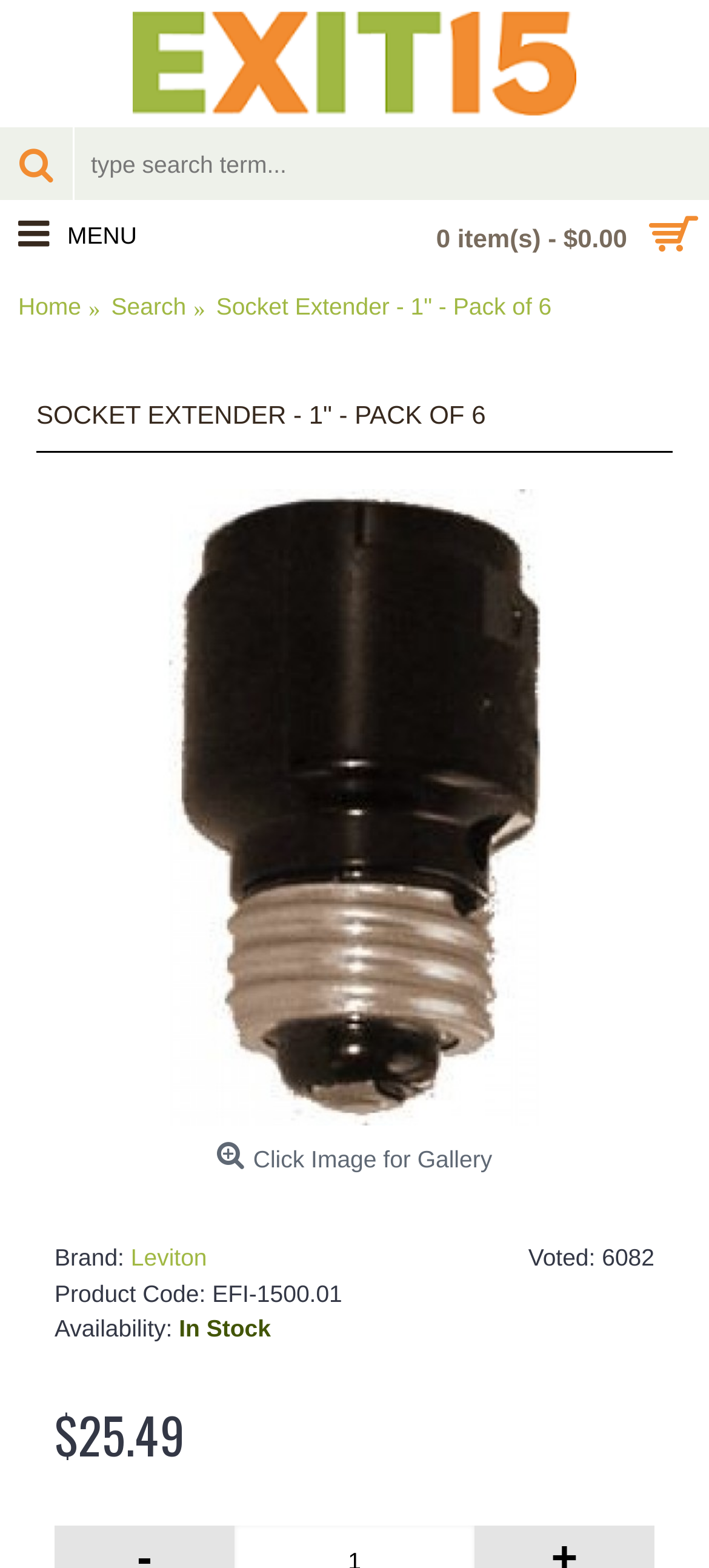Find the bounding box coordinates of the clickable element required to execute the following instruction: "go to home page". Provide the coordinates as four float numbers between 0 and 1, i.e., [left, top, right, bottom].

[0.026, 0.186, 0.115, 0.207]